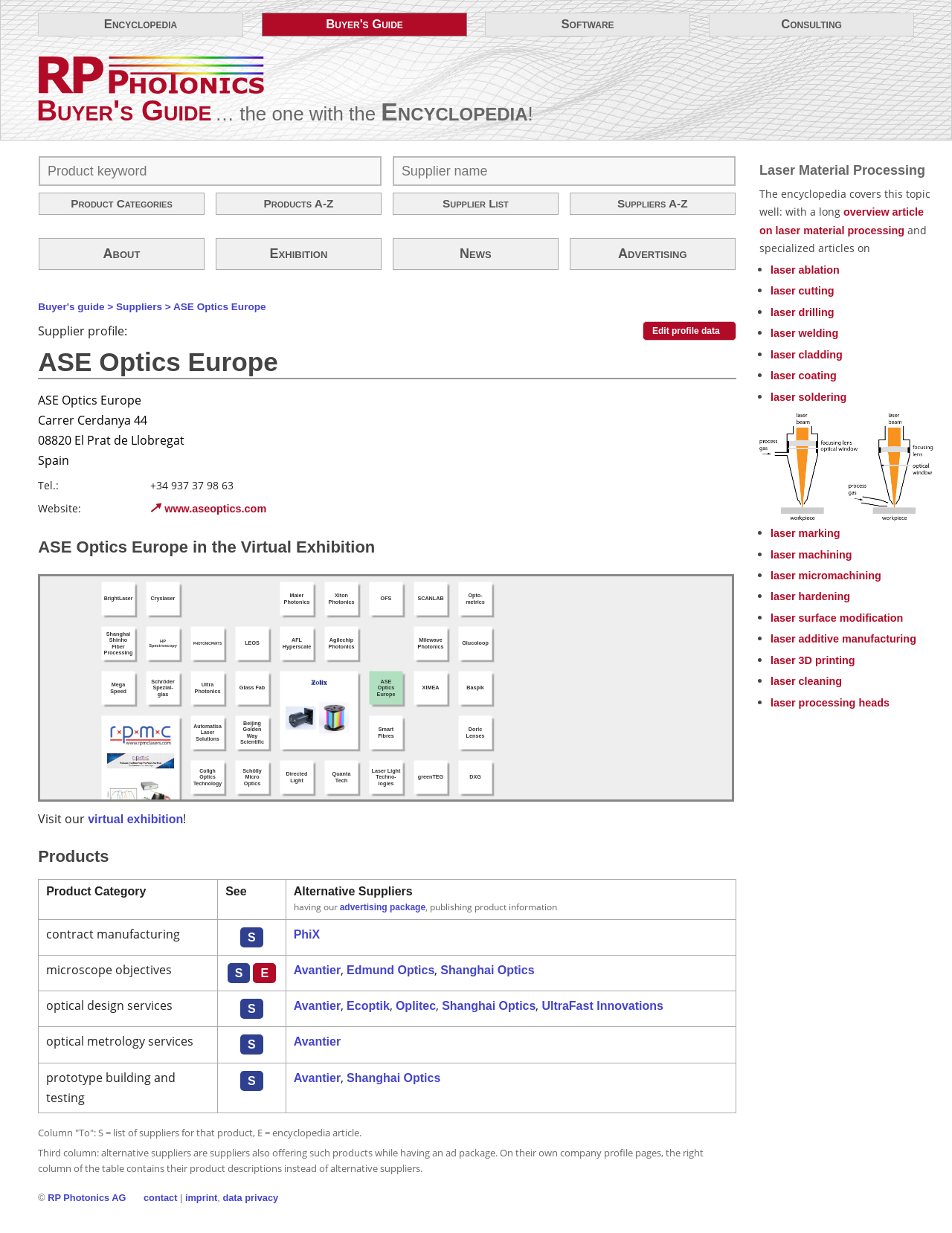Identify the bounding box coordinates of the part that should be clicked to carry out this instruction: "Edit profile data".

[0.685, 0.264, 0.763, 0.273]